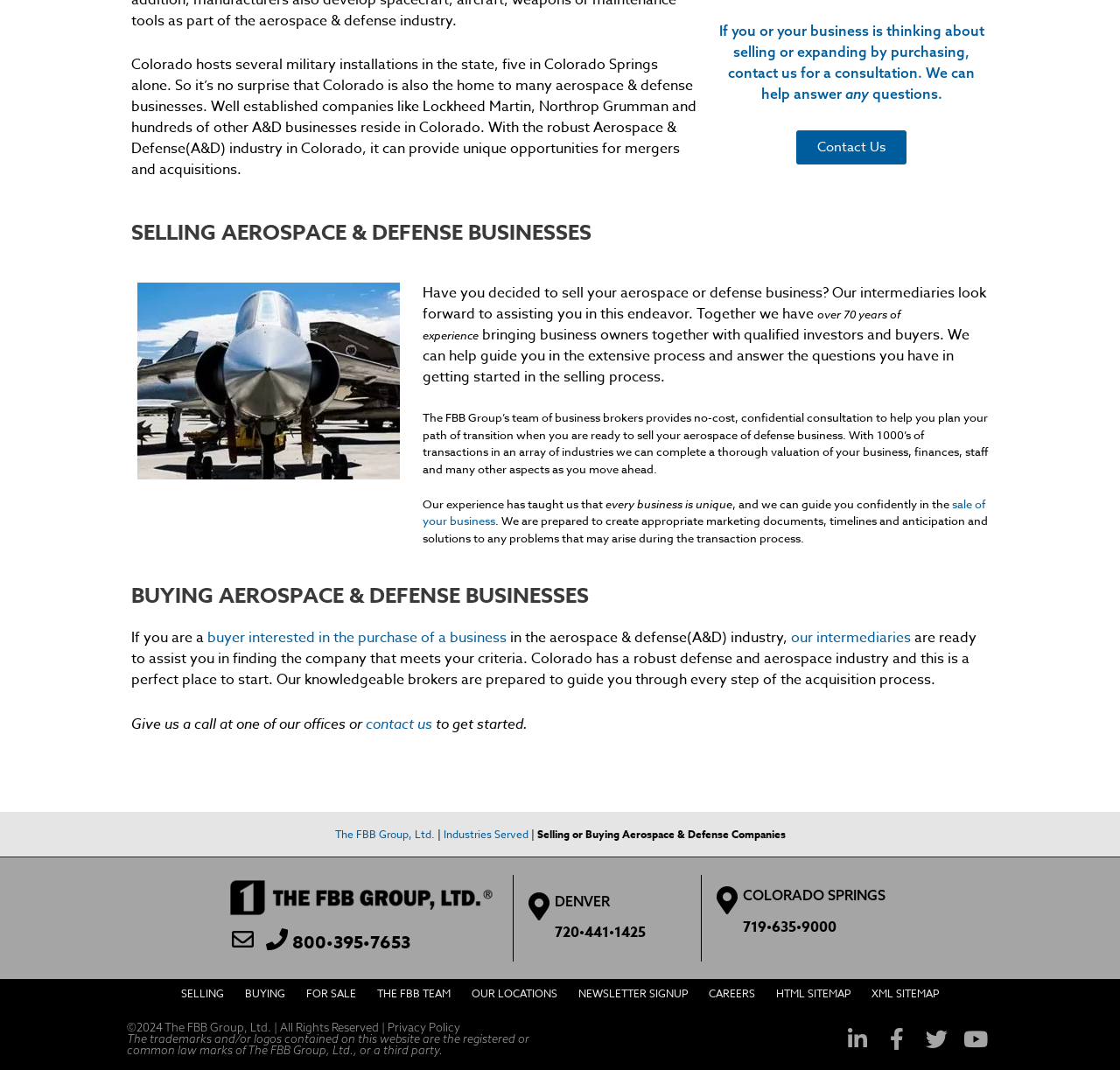Find the bounding box coordinates for the HTML element described in this sentence: "aria-label="The FBB Group - Homepage"". Provide the coordinates as four float numbers between 0 and 1, in the format [left, top, right, bottom].

[0.205, 0.823, 0.44, 0.856]